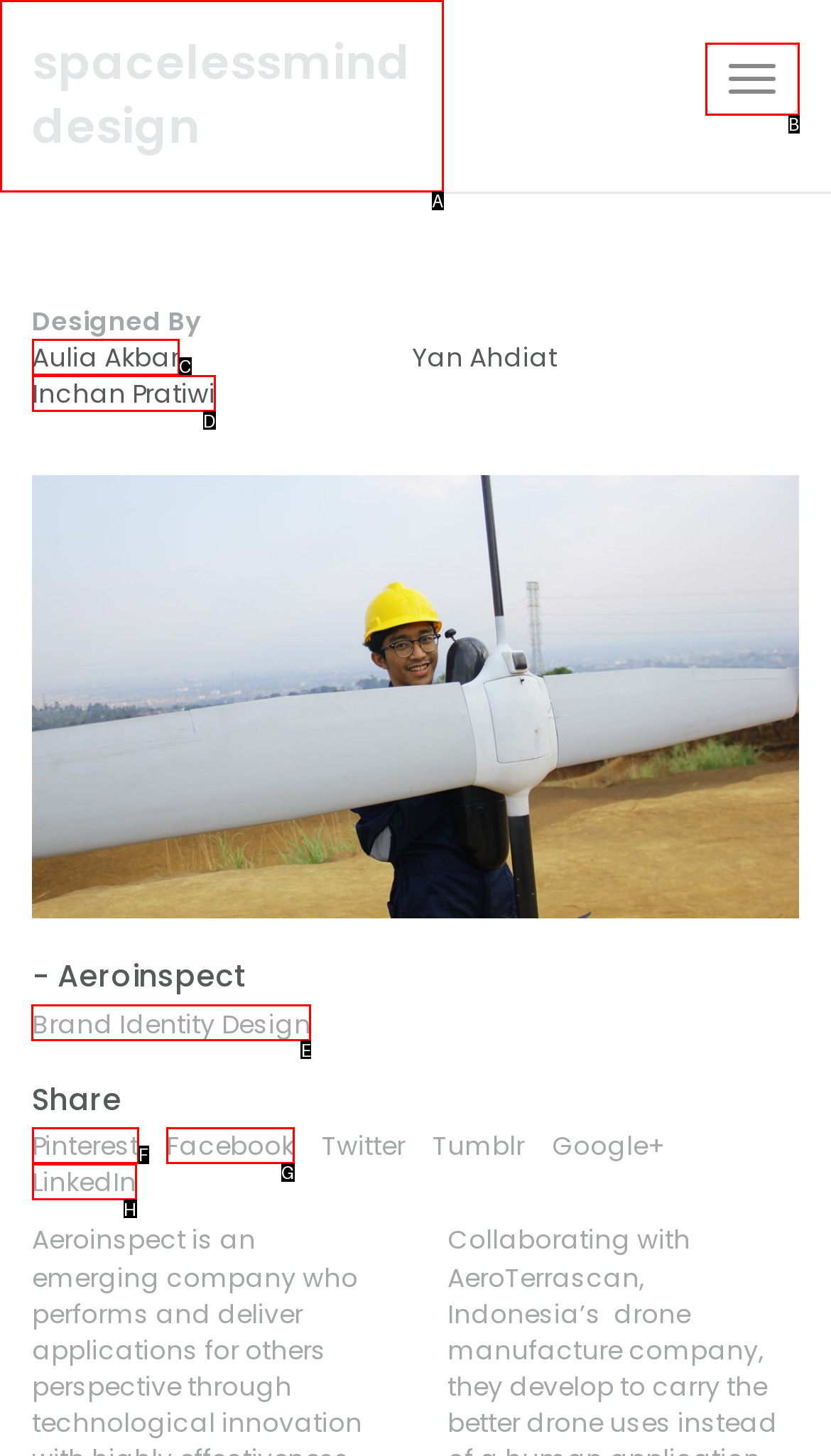To complete the task: Learn about Brand Identity Design, select the appropriate UI element to click. Respond with the letter of the correct option from the given choices.

E